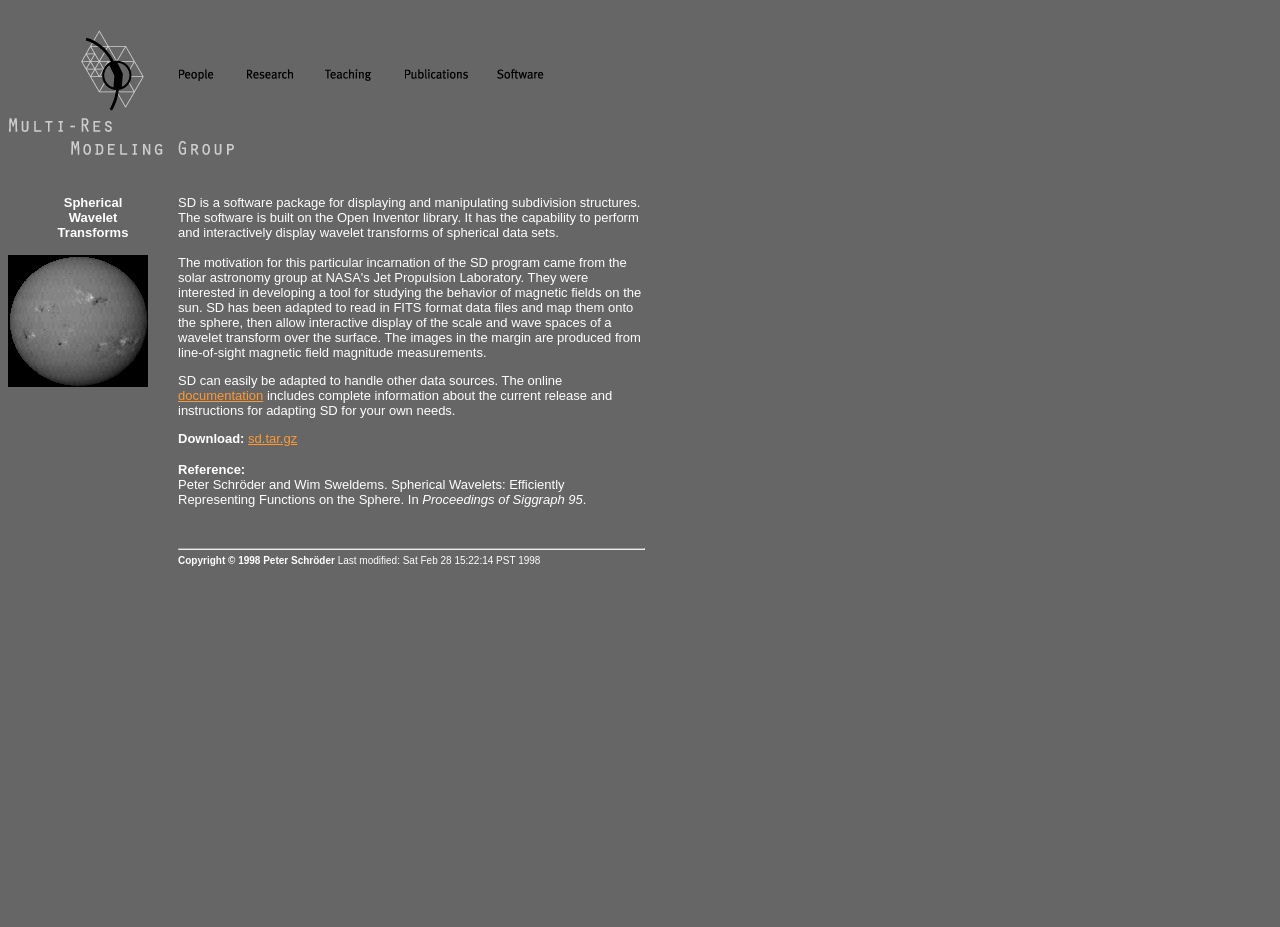Identify the bounding box coordinates for the UI element described by the following text: "sd.tar.gz". Provide the coordinates as four float numbers between 0 and 1, in the format [left, top, right, bottom].

[0.194, 0.465, 0.232, 0.481]